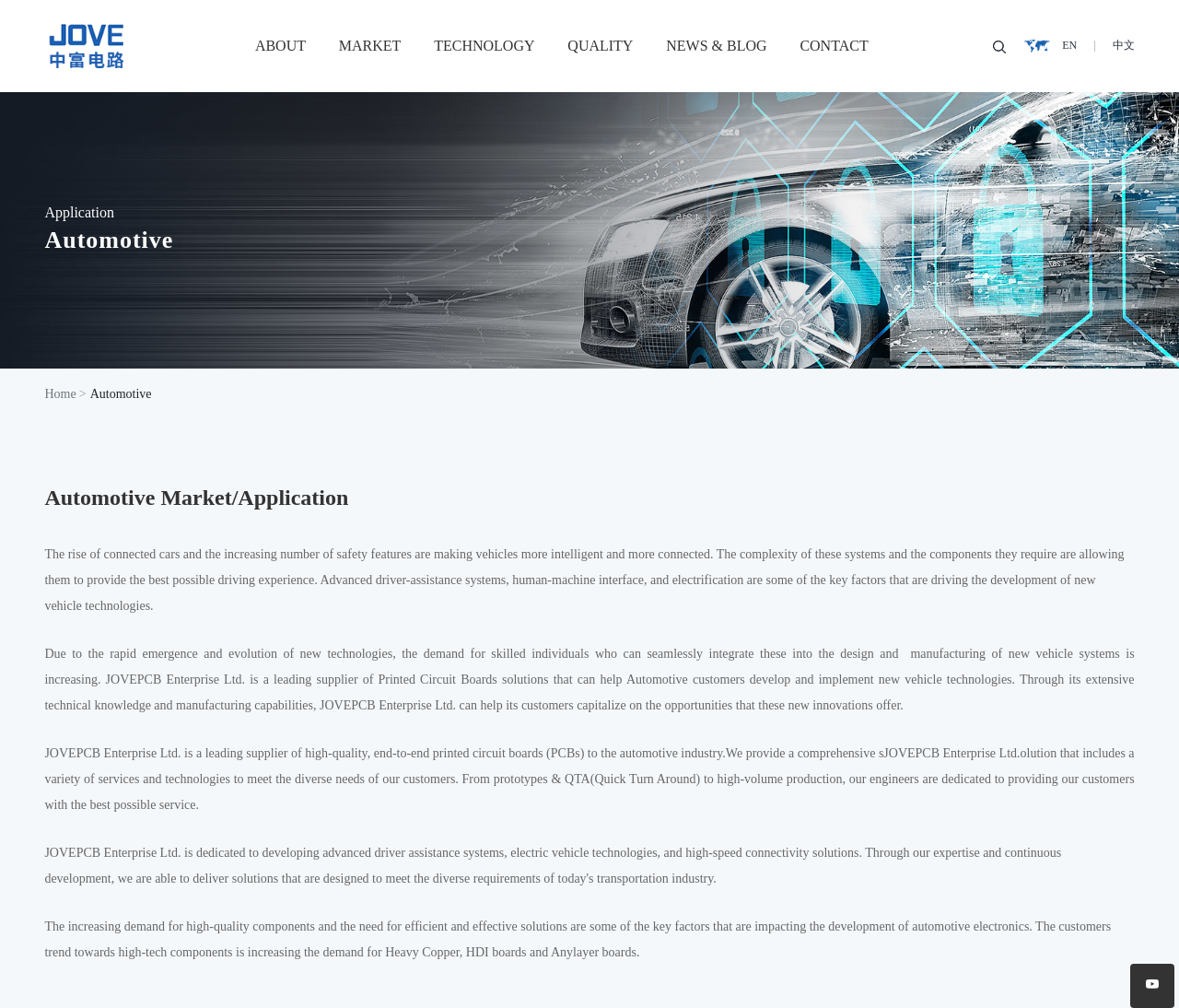Please identify the coordinates of the bounding box that should be clicked to fulfill this instruction: "Go to CONTACT page".

[0.664, 0.0, 0.75, 0.091]